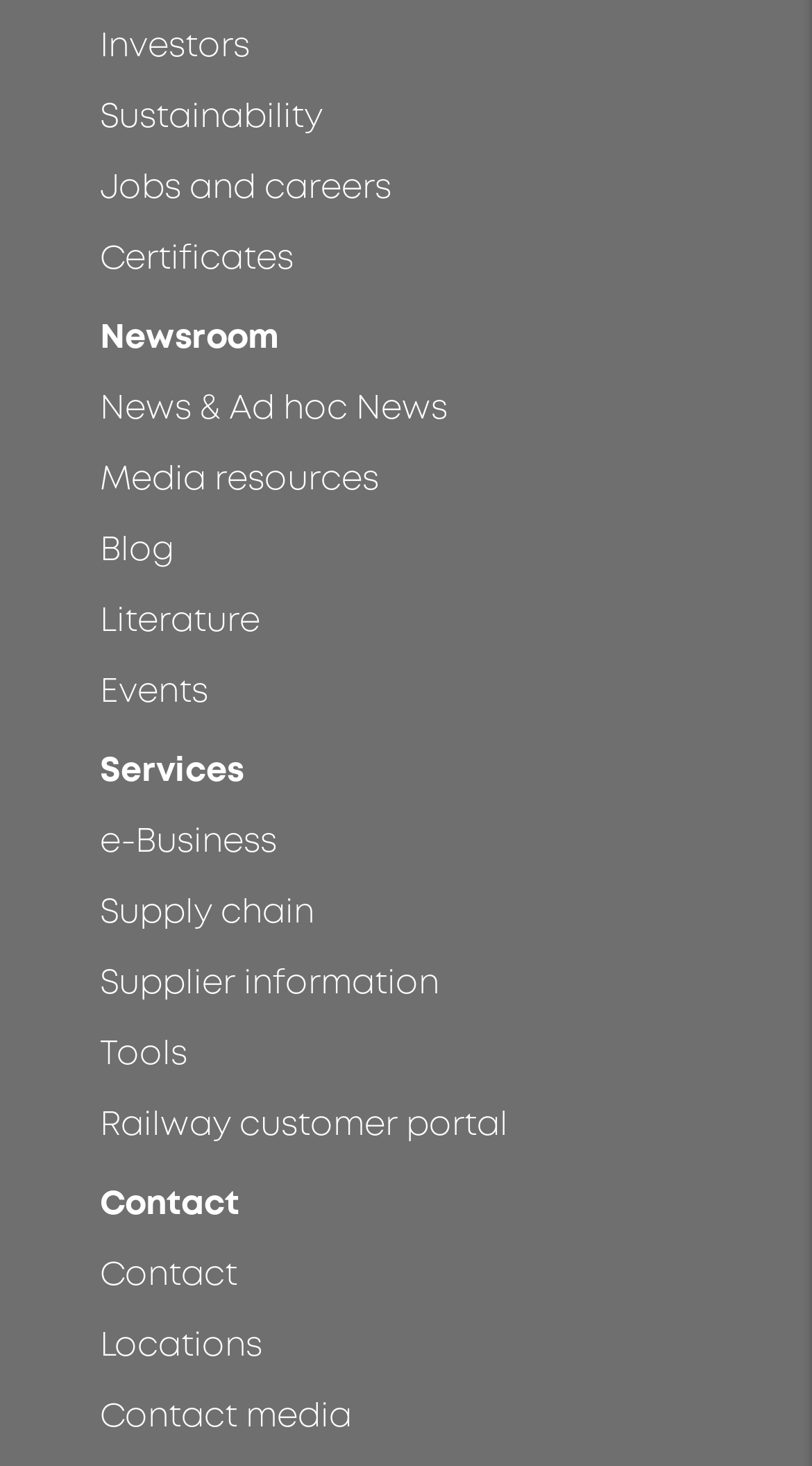Determine the bounding box coordinates of the region to click in order to accomplish the following instruction: "View news and ad hoc news". Provide the coordinates as four float numbers between 0 and 1, specifically [left, top, right, bottom].

[0.123, 0.264, 0.877, 0.295]